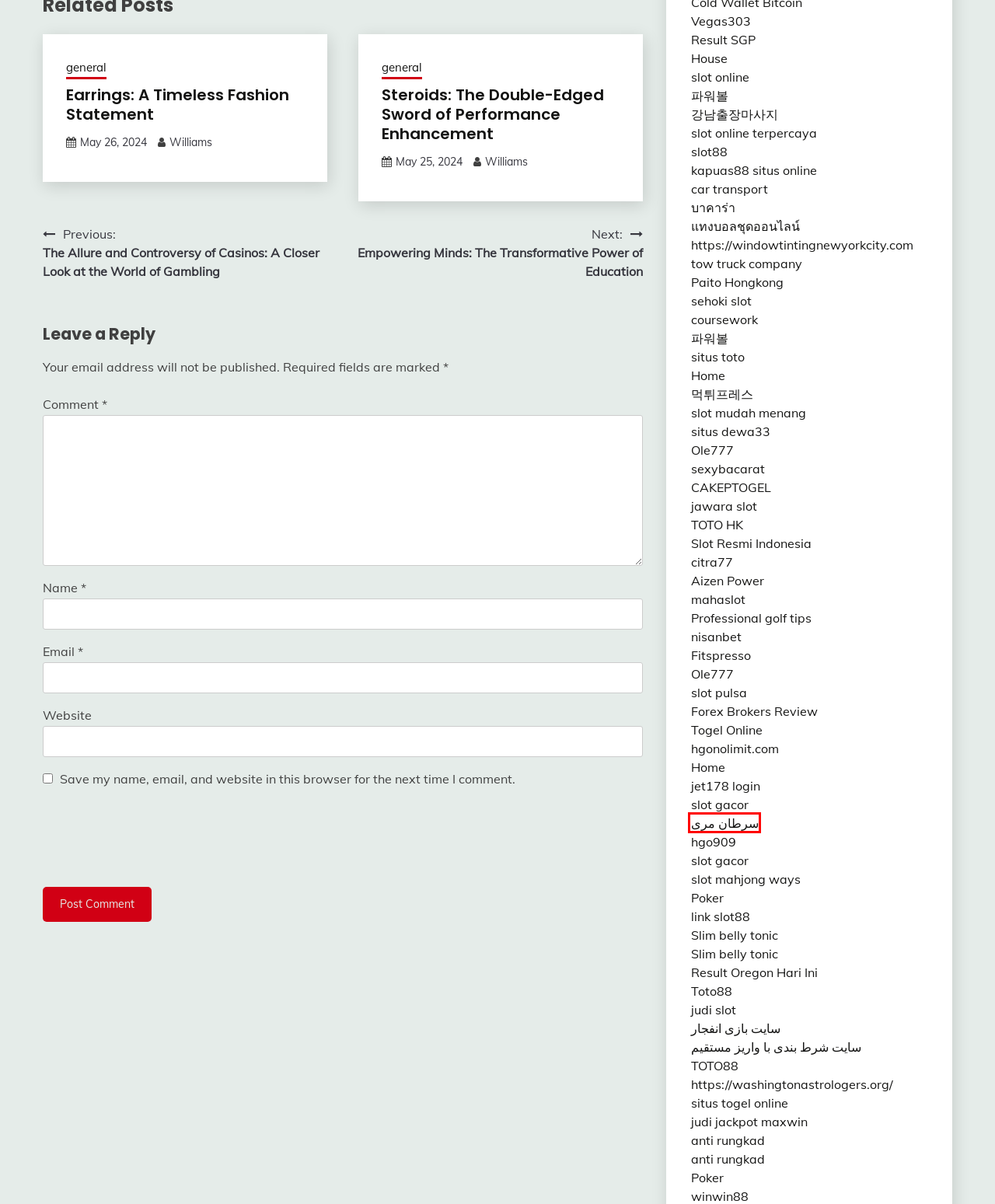After examining the screenshot of a webpage with a red bounding box, choose the most accurate webpage description that corresponds to the new page after clicking the element inside the red box. Here are the candidates:
A. Slot Api33: Link Slot Resmi Gacor Terbaru Hari Ini 2024
B. HGO909: BOCORAN LINK ALTERNATIF 2024 PASTI BOCOR!!!
 – Situs gacor hgo909
C. A Closer Look at the World of Gambling
D. BANGSAJP : Daftar Situs Slot Gacor Maxwin VIP Anti Rungkad
E. تشخیص سرطان مری ، علائم و درمان سرطان مری - دکتر فرشید اربابی
F. Togel Oregon | Data Keluaran Oregon | Result Oregon Hari Ini
G. SLOT777 - Hoki178 Situs Slot Dana Online & Judi Zeus Slot Pulsa Gacor Terpercaya
H. JAPANDVDSTORE.COM

E